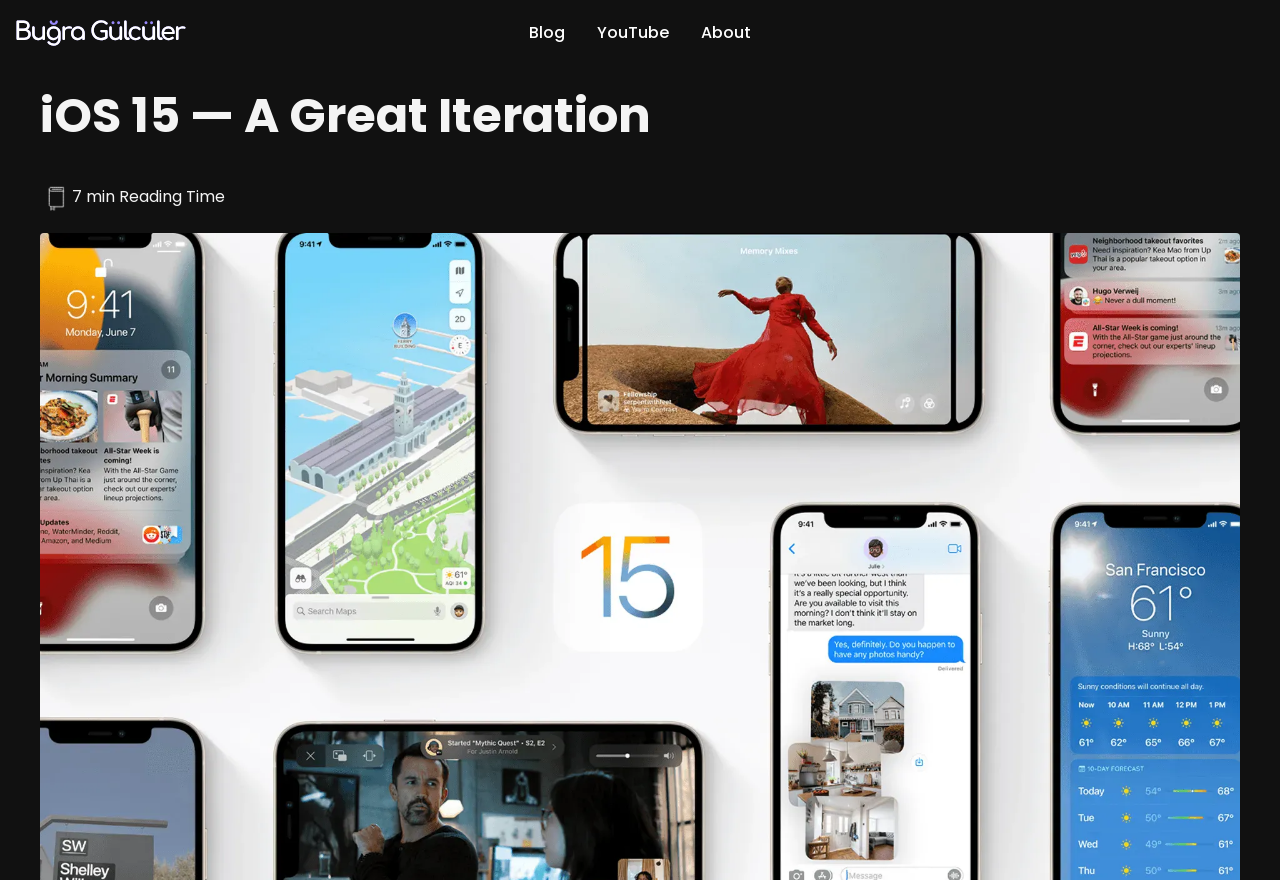Is there a logo?
Please ensure your answer to the question is detailed and covers all necessary aspects.

I can infer the presence of a logo because there is an image element with a bounding box coordinate [0.011, 0.02, 0.145, 0.052] which is likely to be a logo.